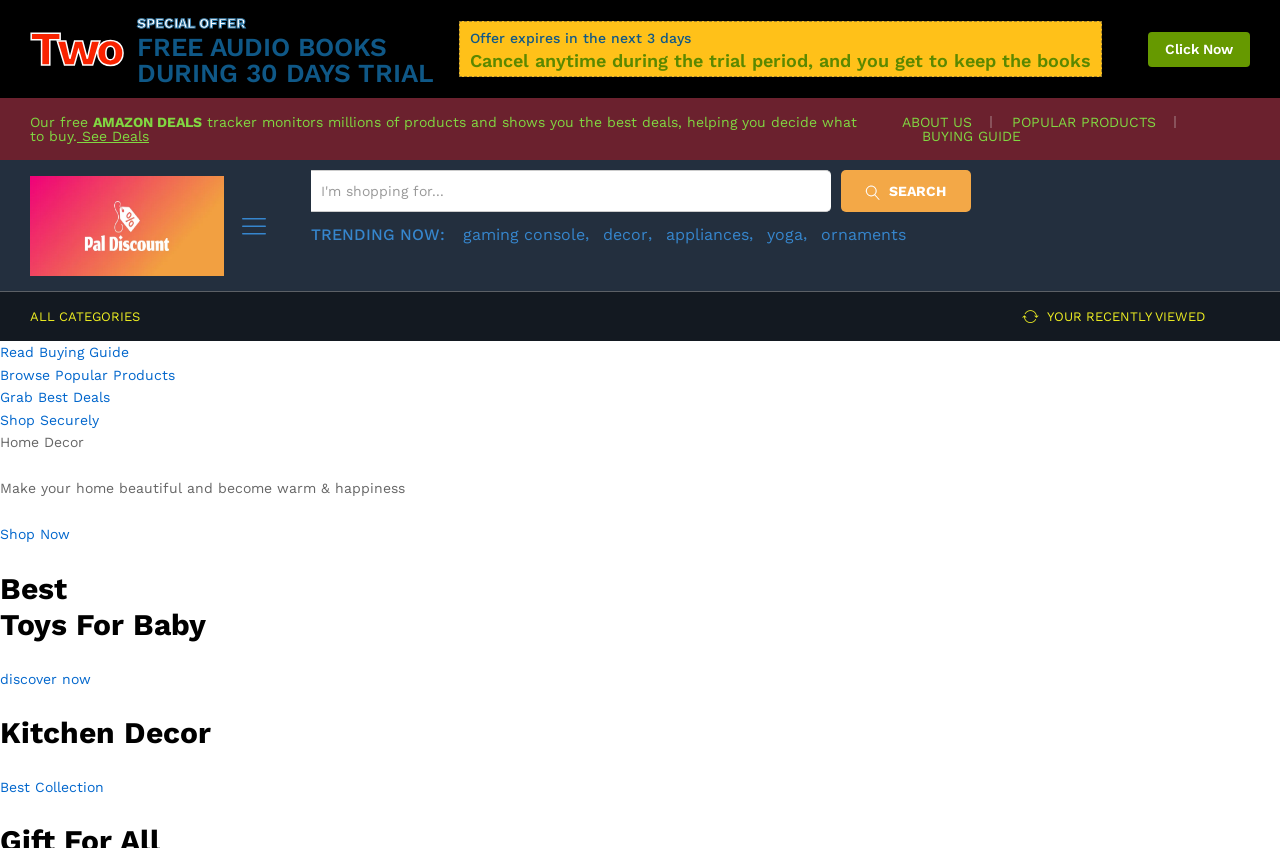Locate the bounding box coordinates of the element you need to click to accomplish the task described by this instruction: "Browse popular products".

[0.0, 0.433, 0.137, 0.451]